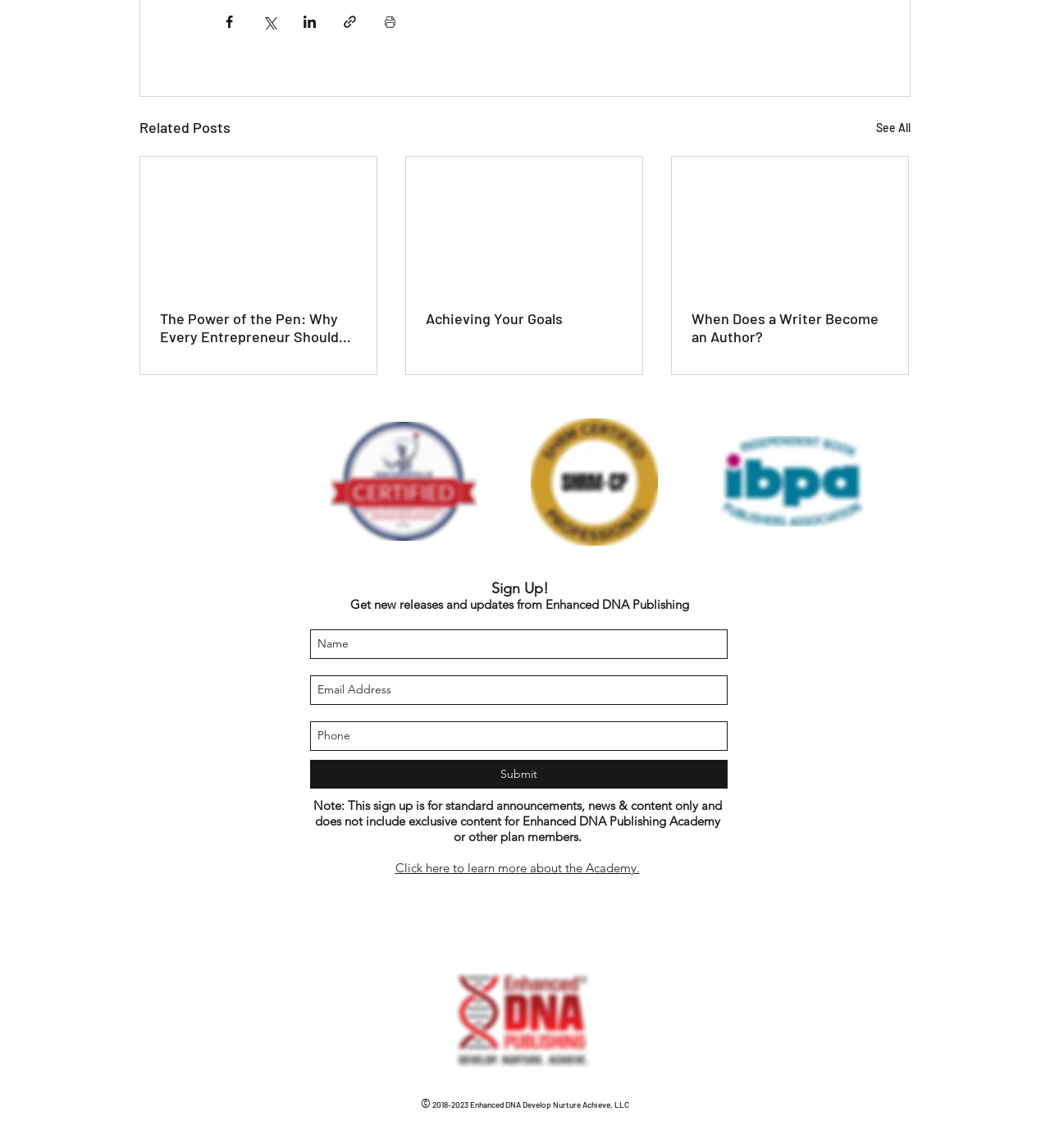Please determine the bounding box coordinates of the element's region to click for the following instruction: "Read about Dark Brown Varnish".

None